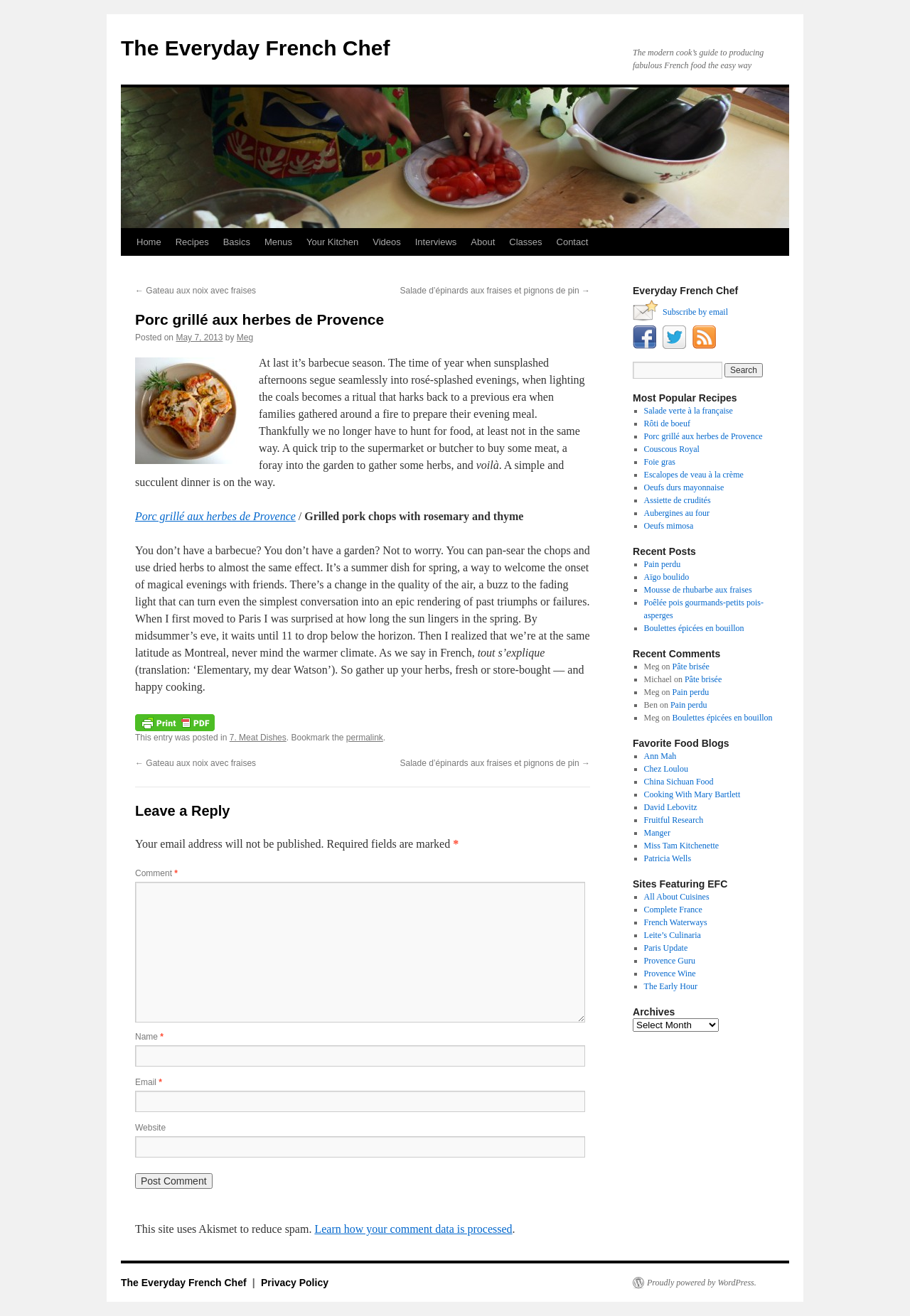Can you specify the bounding box coordinates of the area that needs to be clicked to fulfill the following instruction: "Click the 'Print Friendly, PDF & Email' link"?

[0.148, 0.544, 0.236, 0.553]